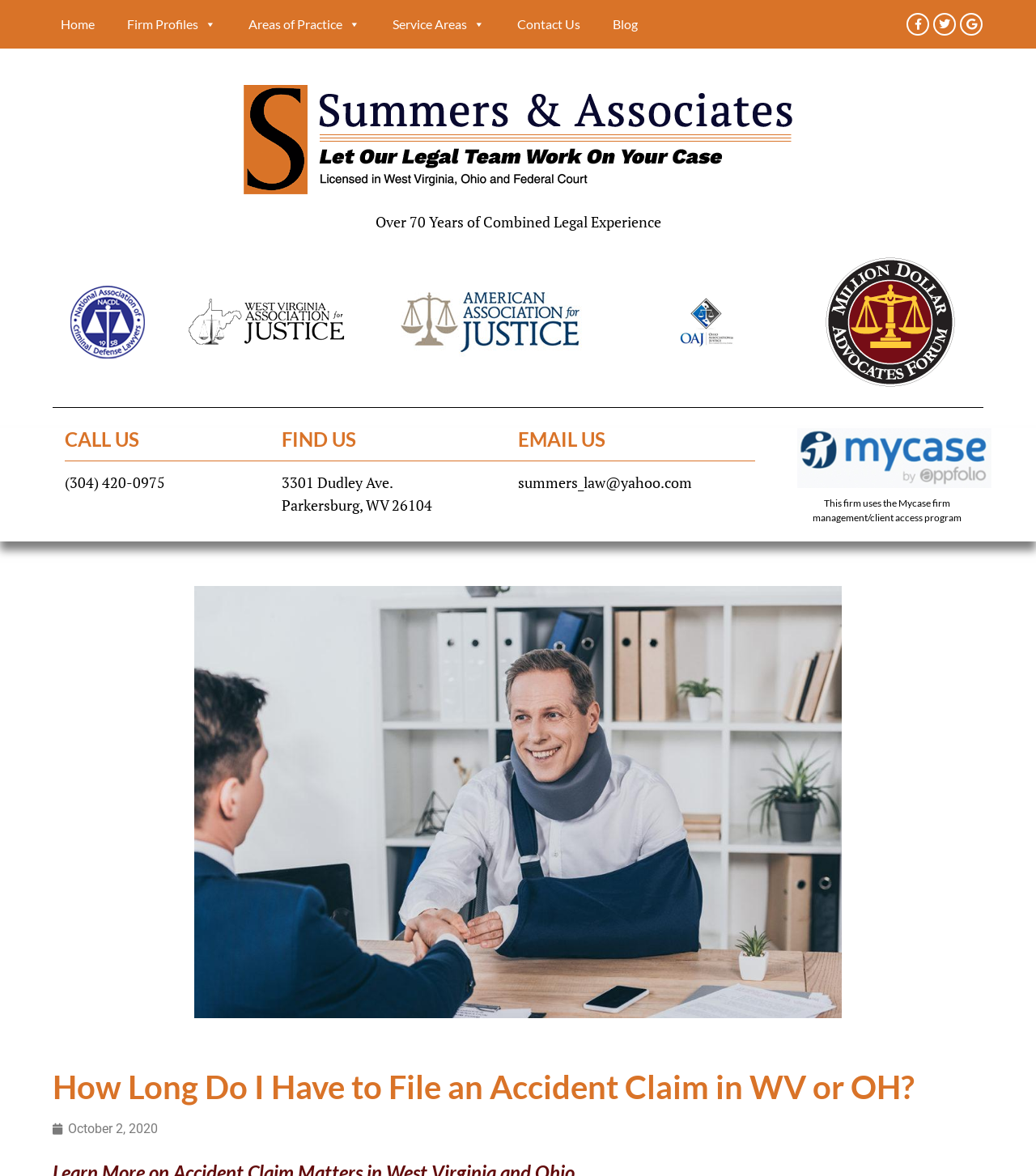Please find the bounding box coordinates of the element that needs to be clicked to perform the following instruction: "Email summers_law@yahoo.com". The bounding box coordinates should be four float numbers between 0 and 1, represented as [left, top, right, bottom].

[0.5, 0.402, 0.668, 0.418]